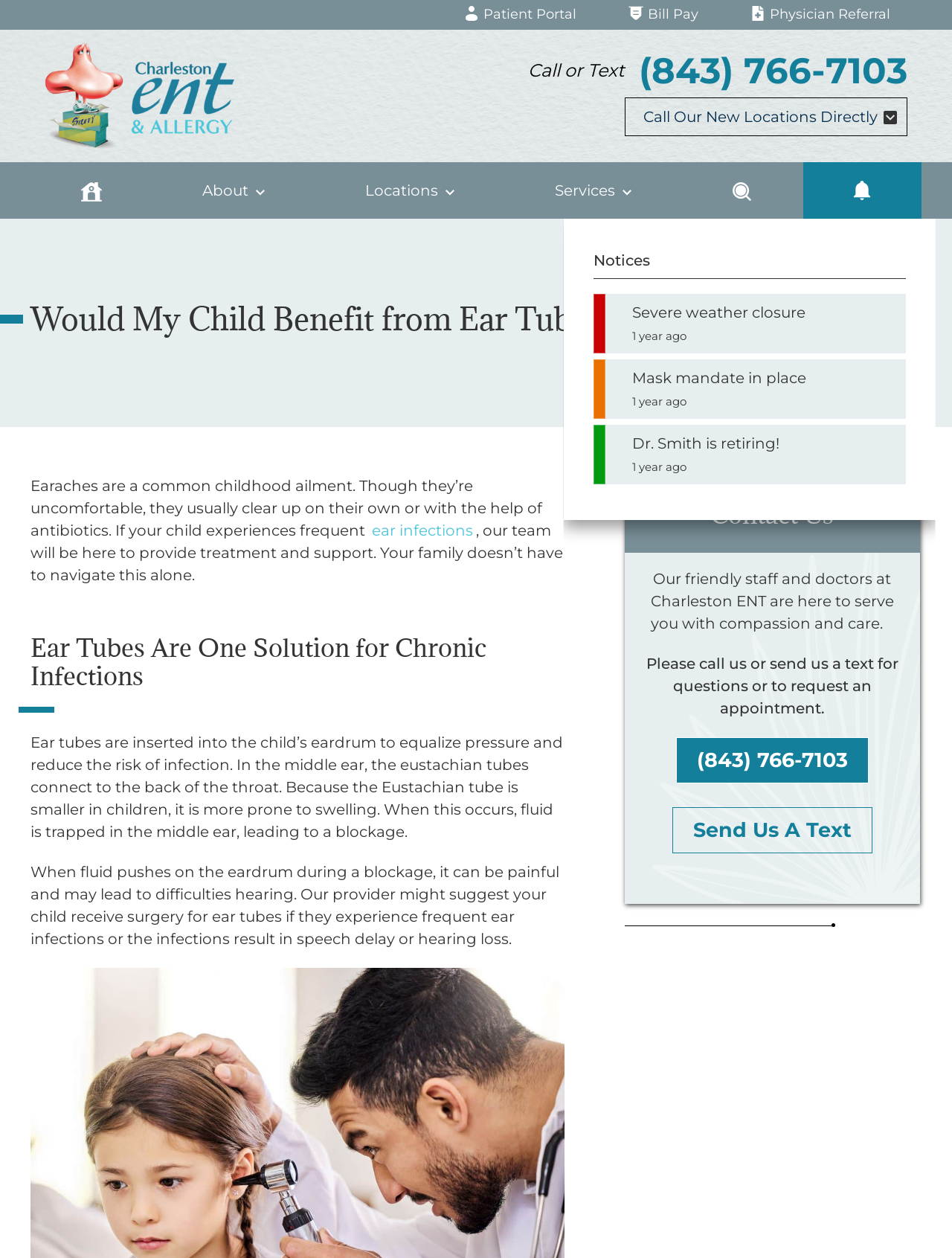Using the information from the screenshot, answer the following question thoroughly:
What is the name of the ENT practice?

I found the name of the practice by looking at the top of the webpage, where it says 'Would My Child Benefit from Ear Tubes? | Charleston ENT'.